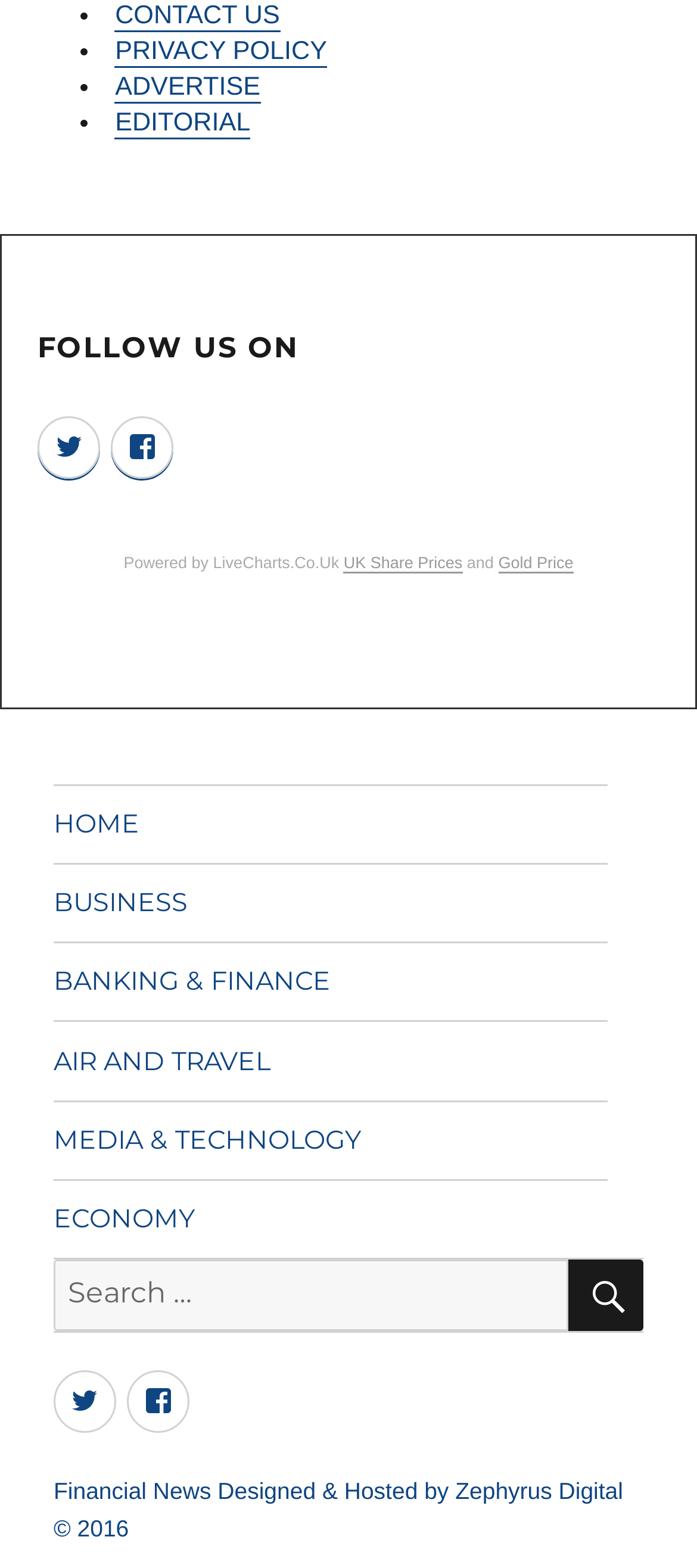Show the bounding box coordinates for the element that needs to be clicked to execute the following instruction: "Go to HOME page". Provide the coordinates in the form of four float numbers between 0 and 1, i.e., [left, top, right, bottom].

[0.077, 0.501, 0.872, 0.55]